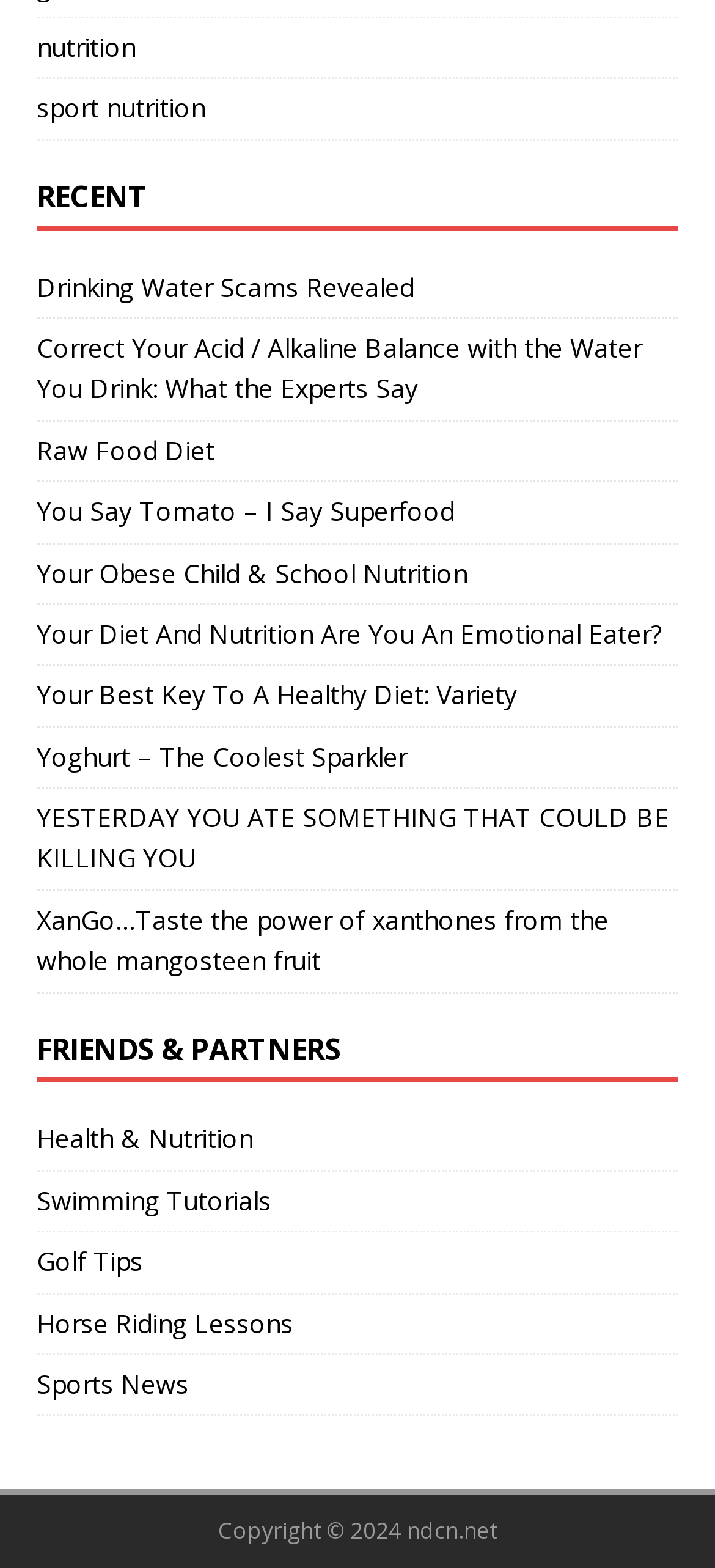What is the topic of the link 'YESTERDAY YOU ATE SOMETHING THAT COULD BE KILLING YOU'?
Answer the question with a single word or phrase, referring to the image.

Health